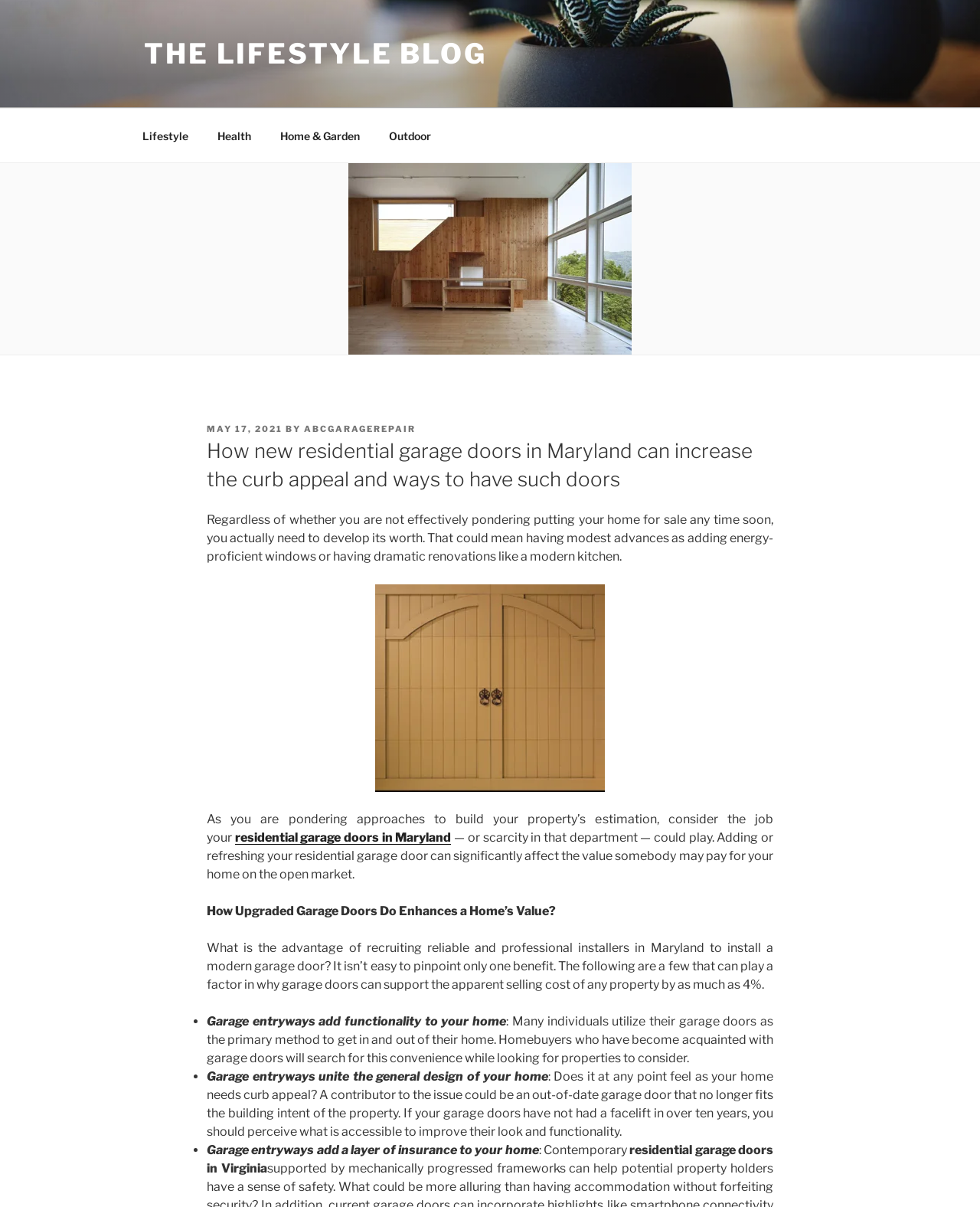What is one benefit of contemporary residential garage doors?
Answer the question in a detailed and comprehensive manner.

The post mentions that contemporary residential garage doors add a layer of insurance to a home, implying that they provide an added level of security.